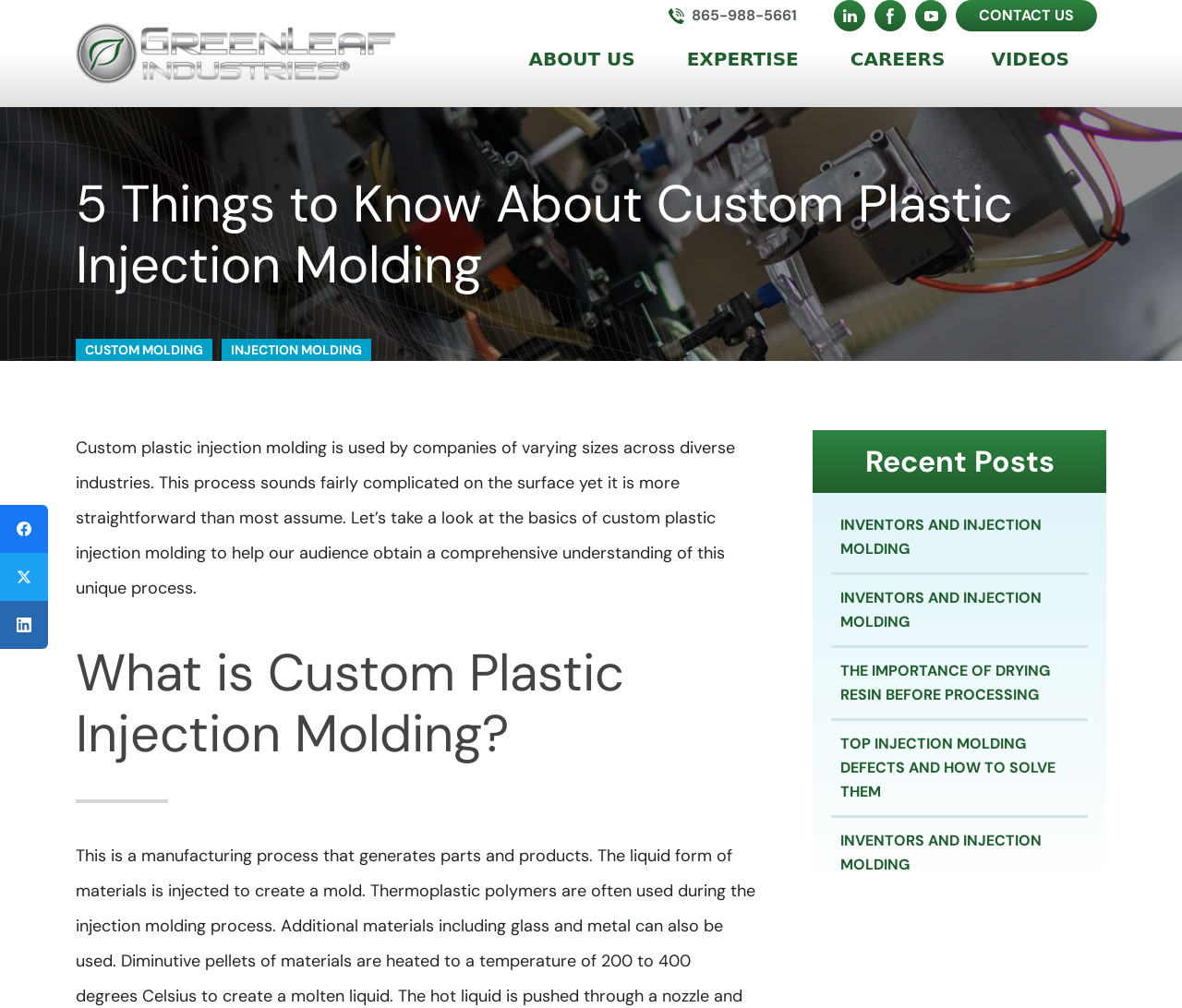How many social media links are provided on the webpage?
Answer the question based on the image using a single word or a brief phrase.

3